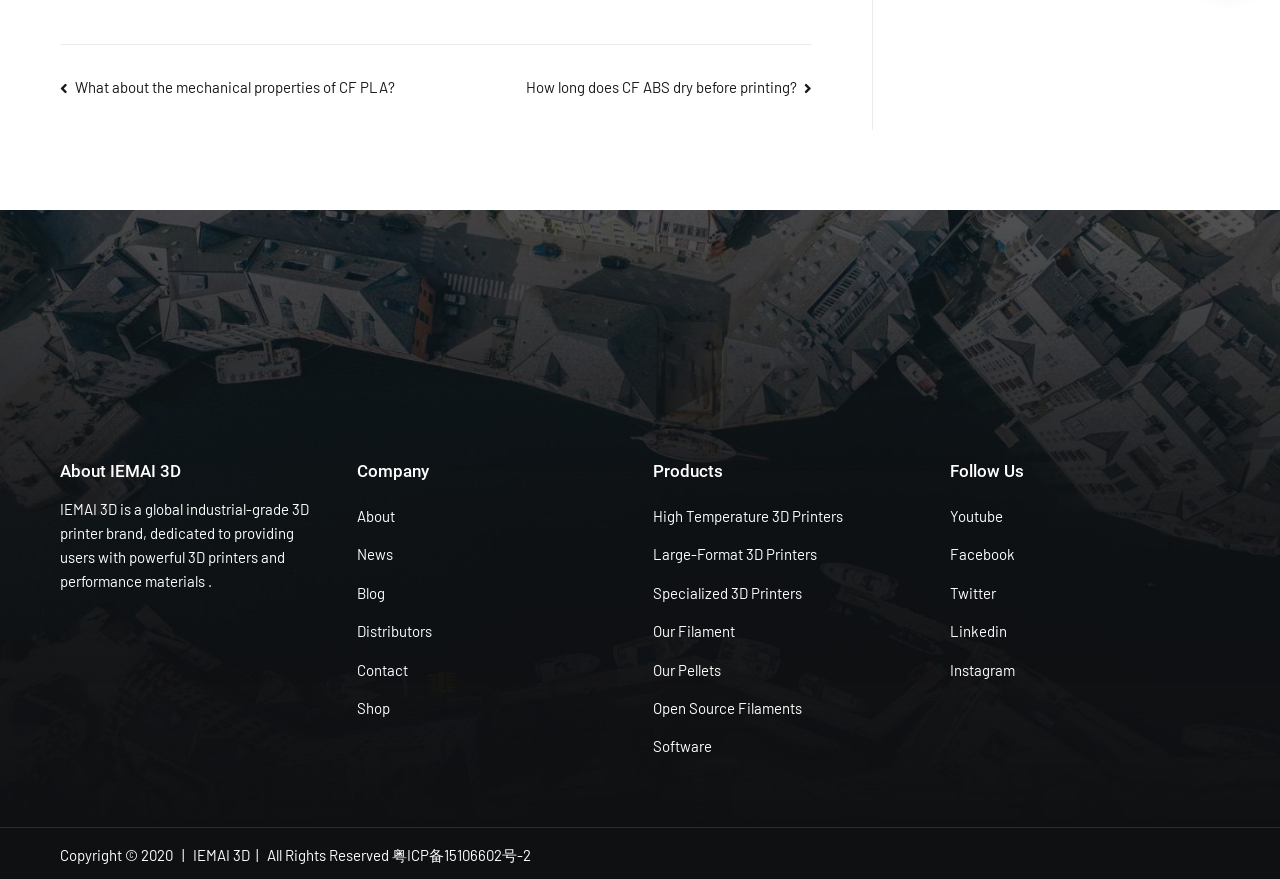What types of 3D printers are offered by the company?
Observe the image and answer the question with a one-word or short phrase response.

High Temperature, Large-Format, Specialized